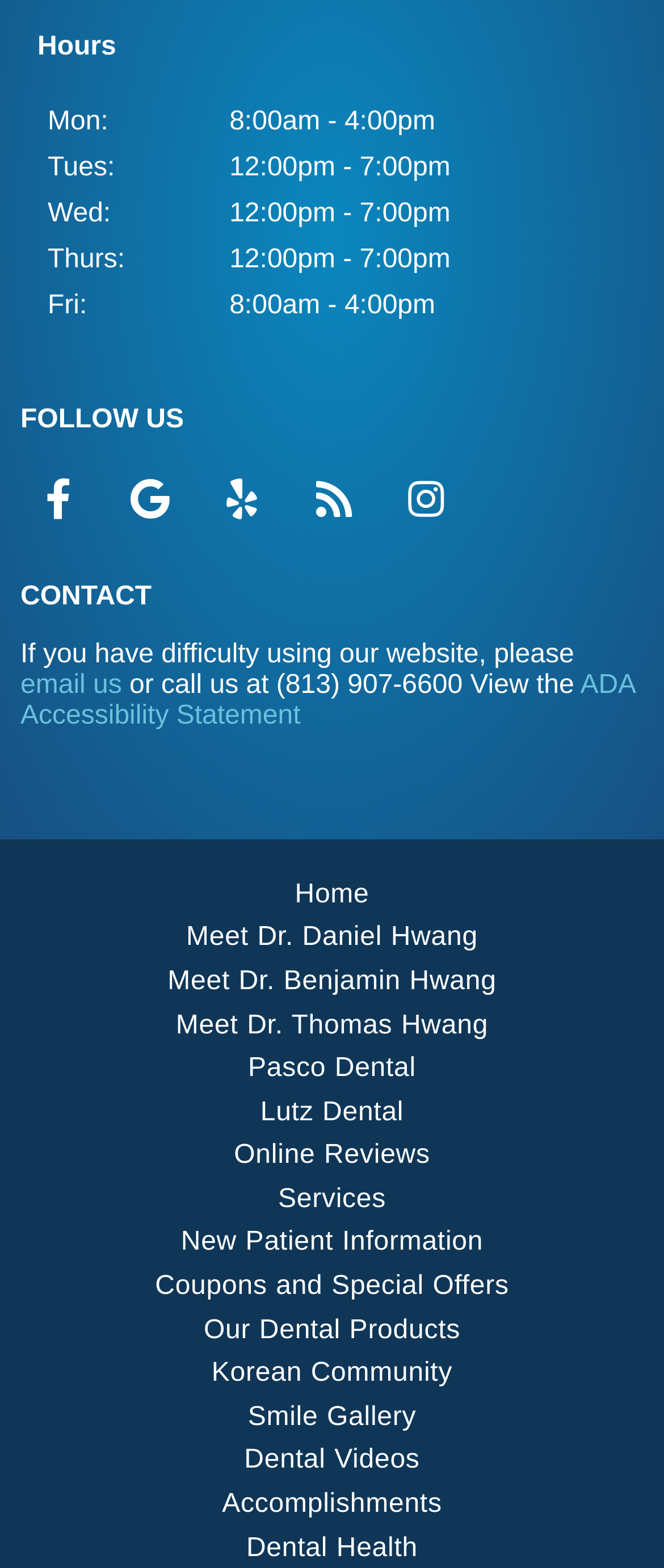With reference to the screenshot, provide a detailed response to the question below:
What is the name of the dentist mentioned on the page?

I looked at the links on the page and found one that says 'Meet Dr. Daniel Hwang Link', which suggests that Dr. Daniel Hwang is one of the dentists mentioned on the page.